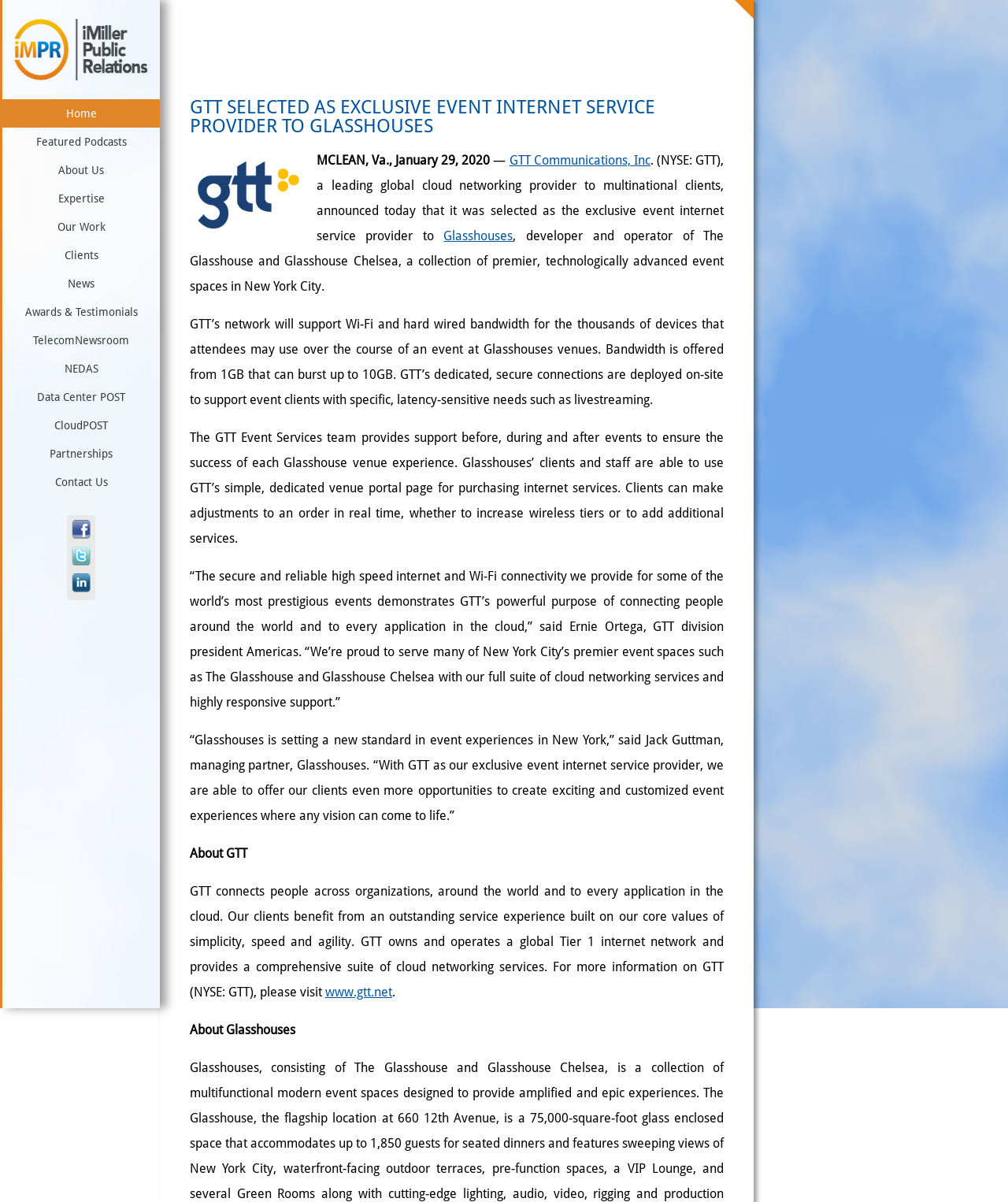Kindly provide the bounding box coordinates of the section you need to click on to fulfill the given instruction: "Go to the 'Home' page".

[0.002, 0.083, 0.159, 0.106]